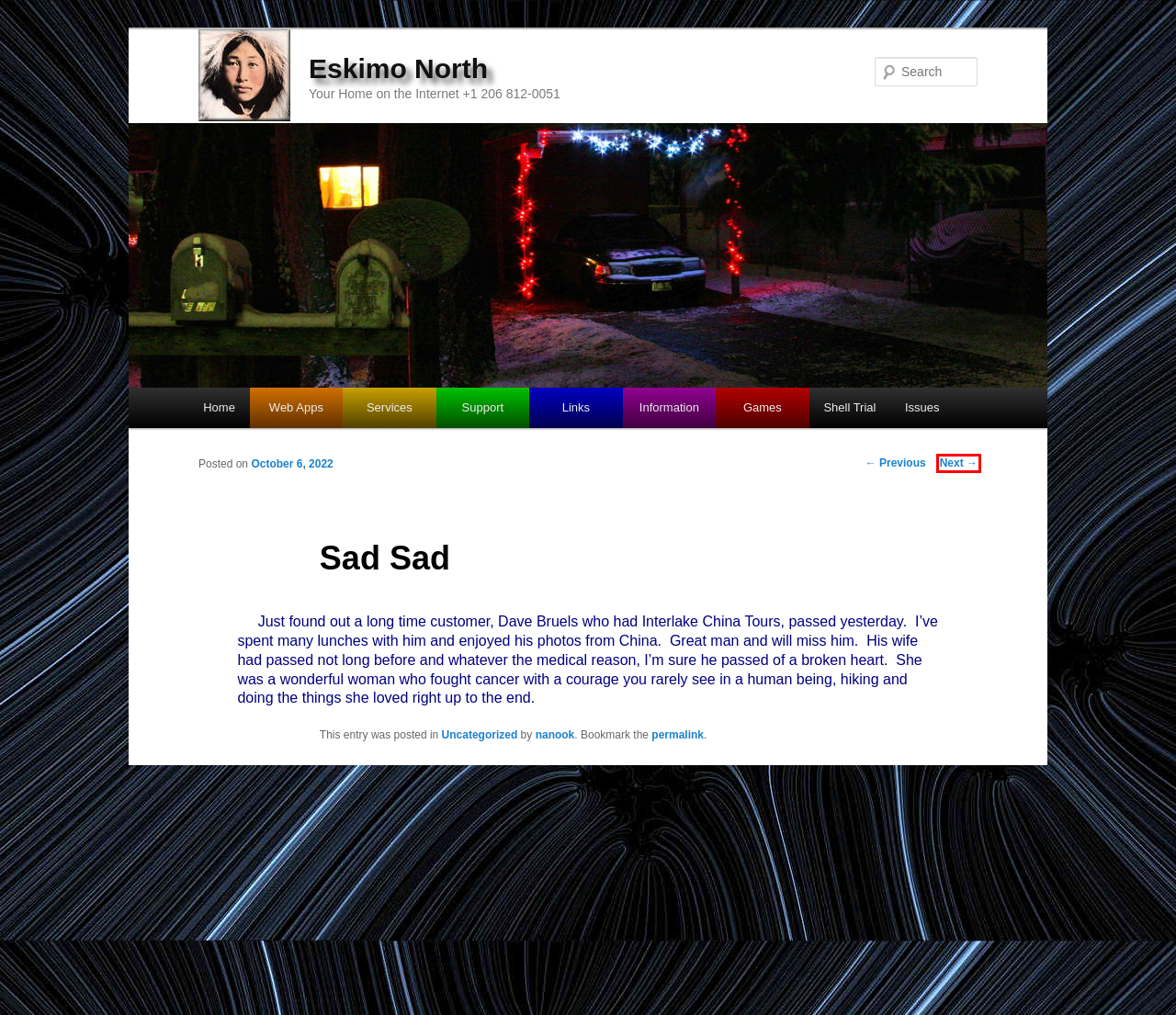You are given a screenshot of a webpage with a red rectangle bounding box around a UI element. Select the webpage description that best matches the new webpage after clicking the element in the bounding box. Here are the candidates:
A. Support Afternoon/Evening January 14th 2014 | Eskimo North
B. Kernel Upgrades Friday Oct 7 11:00-11:30PM PDT (GMT-0700) | Eskimo North
C. Zorin Borked | Eskimo North
D. Services is Restored | Eskimo North
E. Uncategorized | Eskimo North
F. Web Apps Ruptime User Count Fixed | Eskimo North
G. Eskimo North | Your Home on the Internet +1 206 812-0051
H. nanook | Eskimo North

B